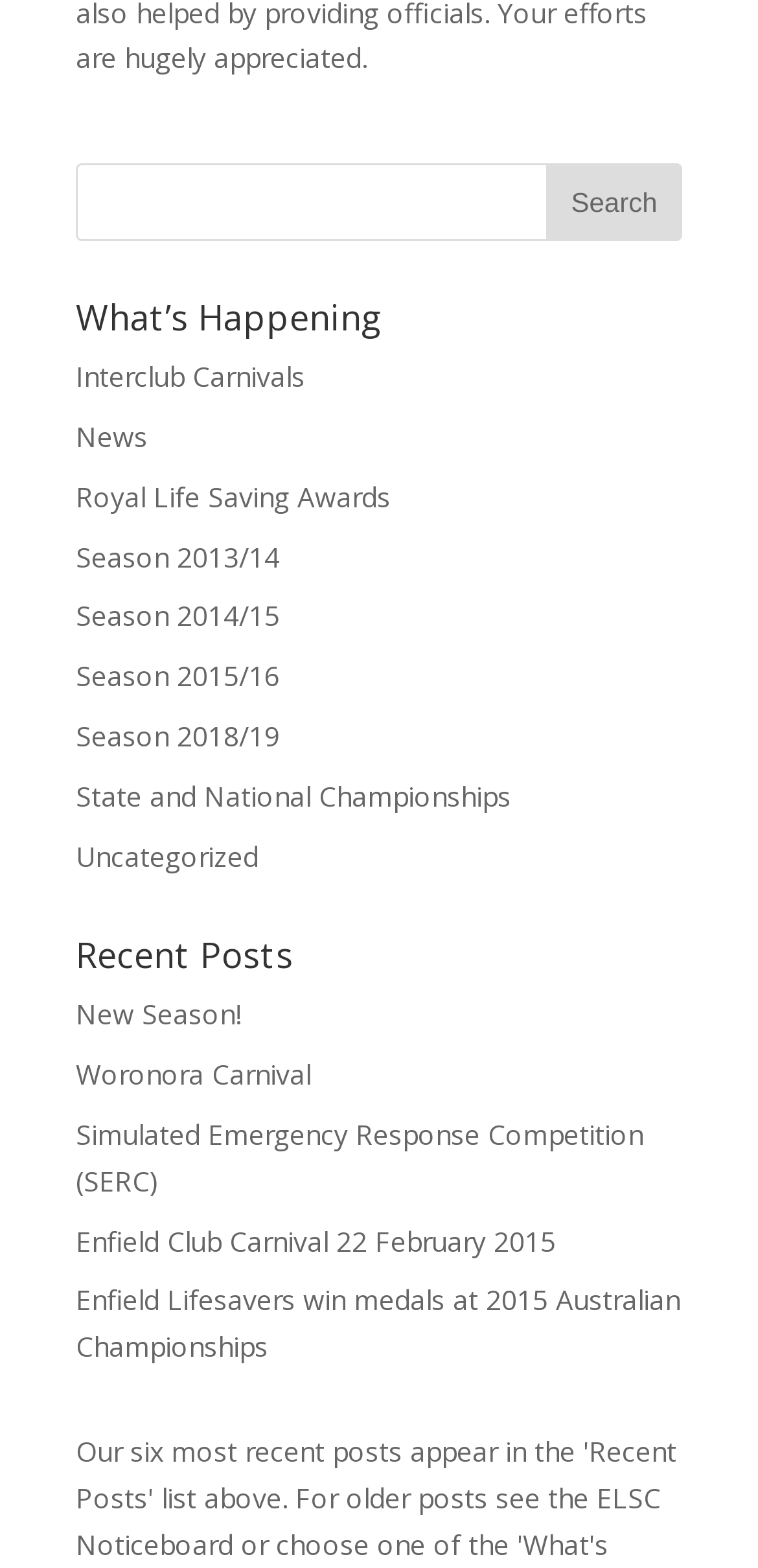Respond to the following question with a brief word or phrase:
What is the purpose of the textbox?

Search